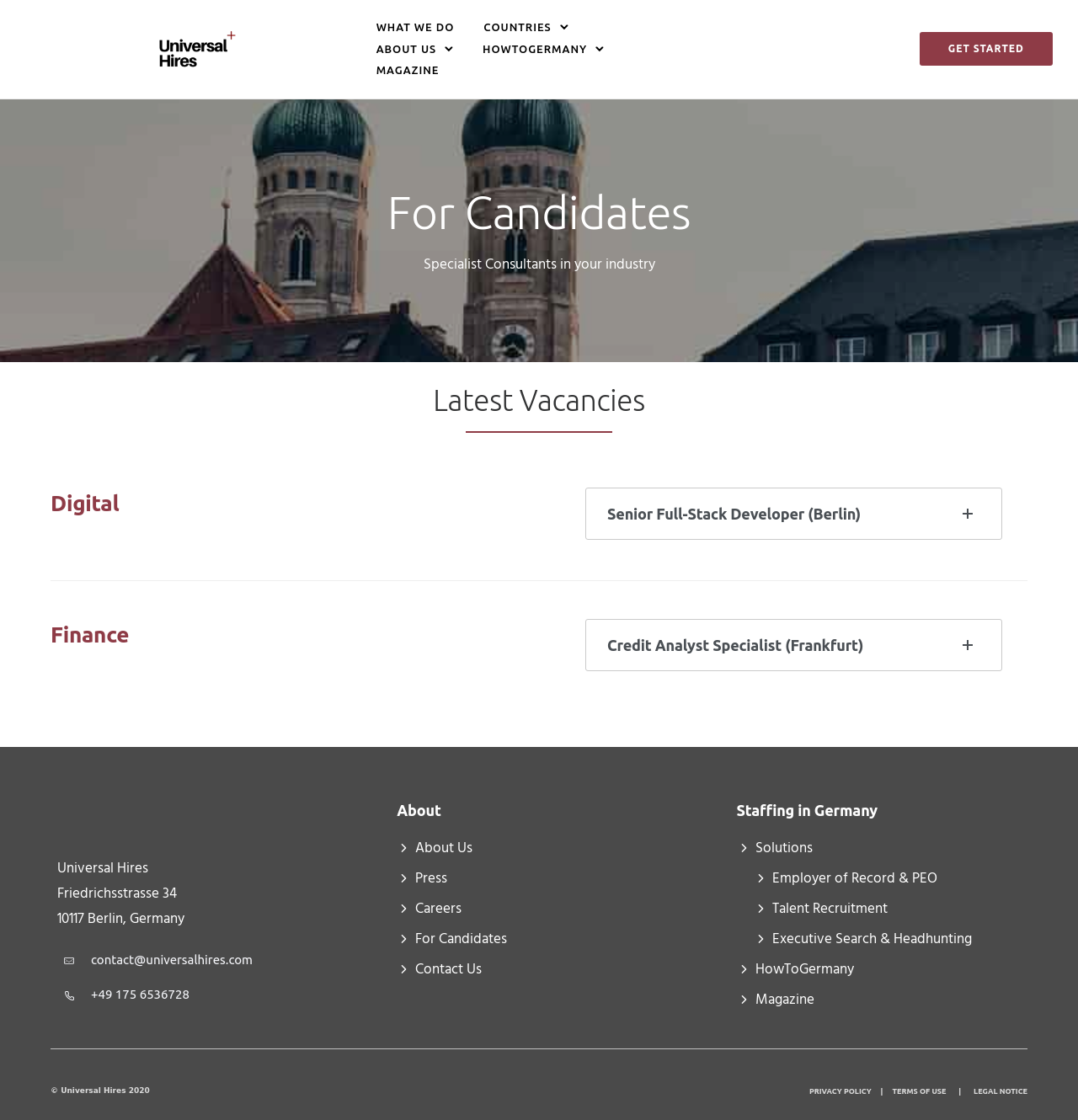Find the bounding box coordinates of the clickable area required to complete the following action: "Contact Universal Hires via email".

[0.084, 0.85, 0.234, 0.863]